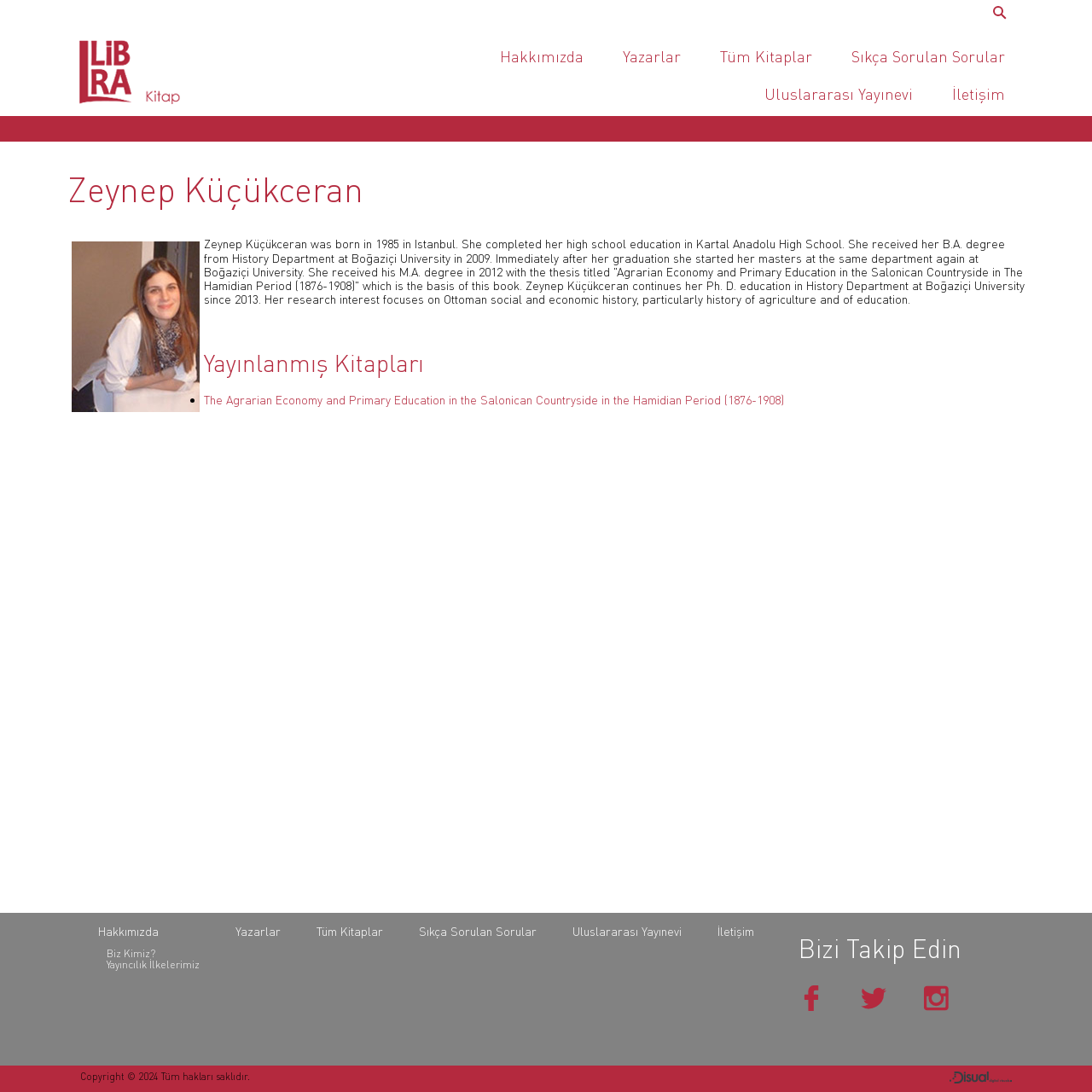Illustrate the webpage thoroughly, mentioning all important details.

This webpage is about Zeynep Küçükceran, an author, and Libra Kitap, a publishing house. At the top left, there is a link to Libra Kitapçılık ve Yayıncılık, accompanied by an image. Below this, there are several links to different sections, including Hakkımızda (About Us), Yazarlar (Authors), Tüm Kitaplar (All Books), Sıkça Sorulan Sorular (Frequently Asked Questions), Uluslararası Yayınevi (International Publishing), and İletişim (Contact). 

To the right of these links, there is a search box. Below the search box, there is a heading with the author's name, Zeynep Küçükceran, accompanied by an image of her. Underneath this, there is a brief biography of the author, describing her education and research interests.

Further down, there is a heading titled Yayınlanmış Kitapları (Published Books), followed by a list with a single item, a link to a book titled "The Agrarian Economy and Primary Education in the Salonican Countryside in the Hamidian Period (1876-1908)". 

At the bottom of the page, there are two sections. The first section has links to Hakkımızda, Yazarlar, Tüm Kitaplar, Sıkça Sorulan Sorular, Uluslararası Yayınevi, and İletişim, which are similar to the links at the top. The second section is titled Bizi Takip Edin (Follow Us), with links to Facebook, Twitter, Instagram, and an RSS feed. 

Finally, at the very bottom, there is a copyright notice and a link to Disual Digital Visuals, accompanied by an image.